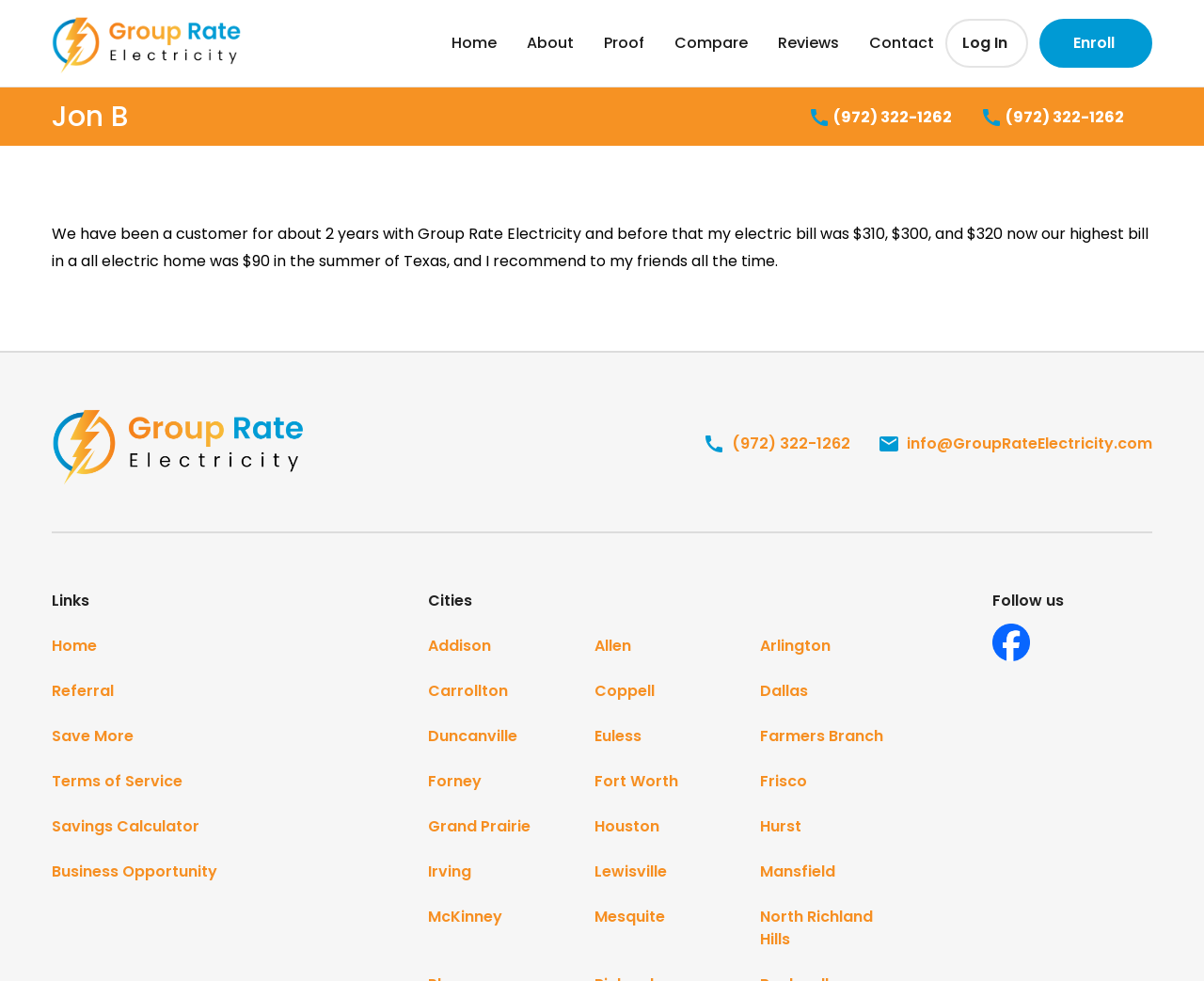Offer a meticulous description of the webpage's structure and content.

This webpage is about Group Rate Electricity, with a focus on a customer's testimonial. At the top, there is a navigation menu with 7 links: Home, About, Proof, Compare, Reviews, Contact, and Log In. Below the navigation menu, there is a heading "Jon B" and a phone number "(972) 322-1262" displayed twice.

The main content of the page is a testimonial from Jon B, who has been a customer of Group Rate Electricity for about 2 years. The testimonial text is quite long and describes how his electric bill has decreased significantly since switching to Group Rate Electricity. Below the testimonial, there are three links: one is empty, another is the phone number again, and the third is an email address "info@GroupRateElectricity.com".

There is a horizontal separator below the testimonial, followed by a section with a heading "Links". This section contains 7 links: Home, Referral, Save More, Terms of Service, Savings Calculator, Business Opportunity, and another empty link.

To the right of the "Links" section, there is another section with a heading "Cities". This section lists 20 cities in Texas, each with a link: Addison, Allen, Arlington, Carrollton, Coppell, Dallas, Duncanville, Euless, Farmers Branch, Forney, Fort Worth, Frisco, Grand Prairie, Houston, Hurst, Irving, Lewisville, Mansfield, McKinney, and Mesquite.

At the bottom right of the page, there is a section with a heading "Follow us" and a link to a social media platform, accompanied by a small image.